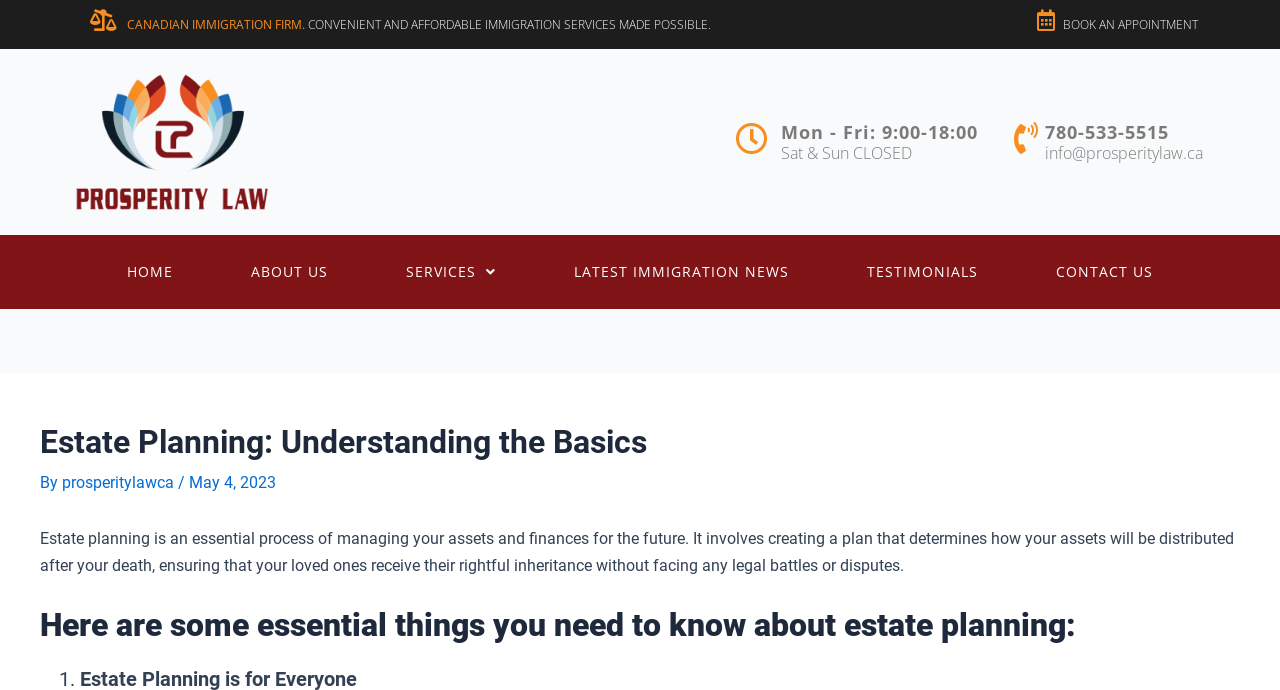Write a detailed summary of the webpage.

The webpage is about estate planning, specifically understanding the basics. At the top, there is a heading that reads "CANADIAN IMMIGRATION FIRM. CONVENIENT AND AFFORDABLE IMMIGRATION SERVICES MADE POSSIBLE." Below this, there are two links, one for booking an appointment and another without a description. 

To the left of these links, there is a logo of "prosperitylaw" which is an image with a link. Below the logo, there are three headings that display the office hours, phone number, and email address of the firm. 

The main content of the webpage is divided into two sections. The top section has a navigation menu with links to "HOME", "ABOUT US", "SERVICES", "LATEST IMMIGRATION NEWS", "TESTIMONIALS", and "CONTACT US". 

The bottom section has a header that reads "Estate Planning: Understanding the Basics". Below this, there is a subheading that mentions the author and the date of publication. The main content of this section is a paragraph that explains the importance of estate planning, followed by a heading that introduces a list of essential things to know about estate planning.